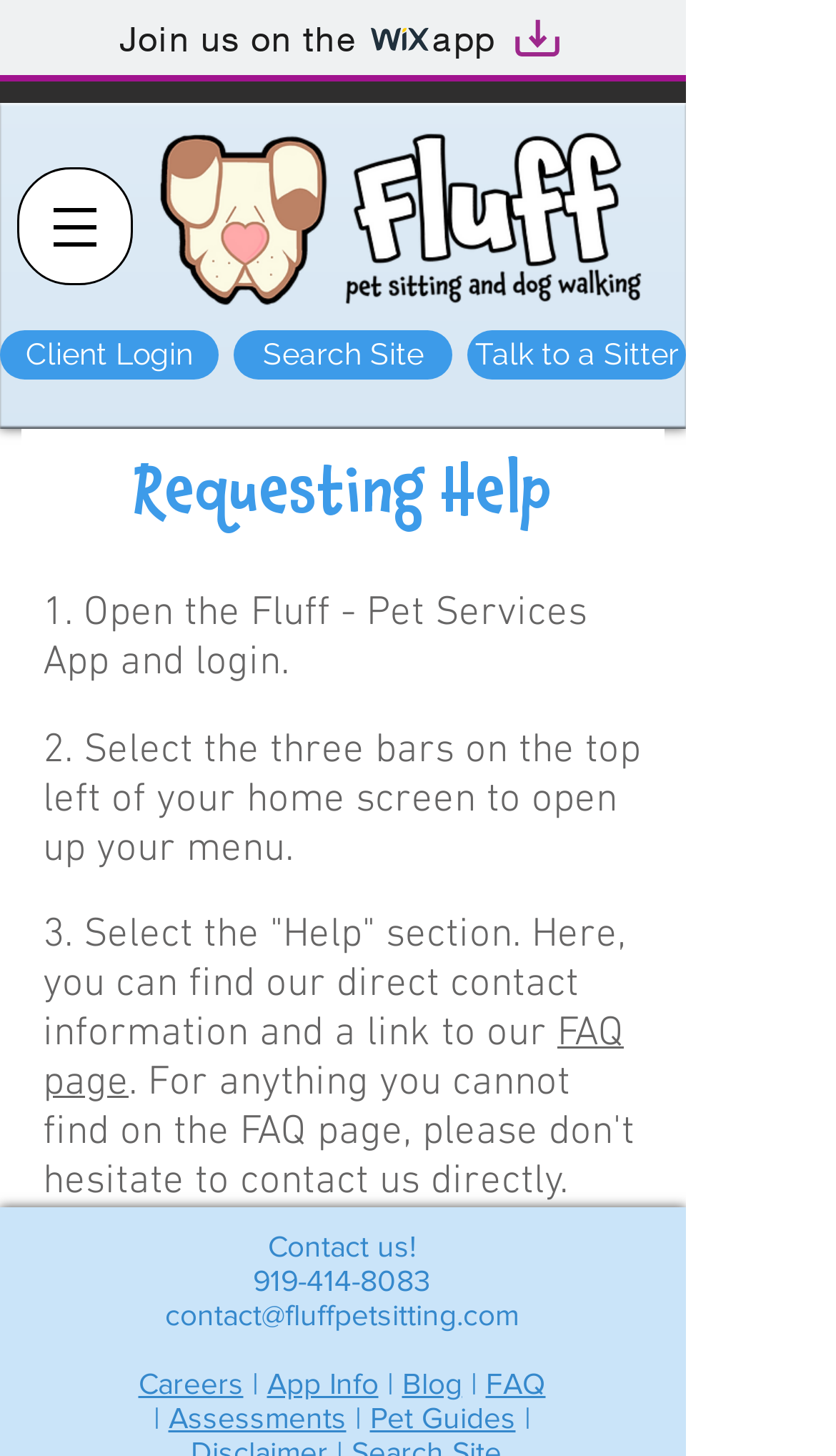Describe all the key features and sections of the webpage thoroughly.

The webpage is titled "Requesting Help | Fluff" and appears to be a support or resource page for a pet-sitting service. At the top of the page, there is a link to "Join us on the Wix app" accompanied by two small images, one of the Wix logo and another of an artboard. 

Below this, there is a navigation menu labeled "Site" with a button that has a popup menu. The button is accompanied by a small image. 

To the right of the navigation menu, there is a large image, likely a logo or branding element, with the filename "snuggles.png". 

Below the navigation menu, there are three links: "Client Login", "Talk to a Sitter", and "Search Site". 

The main content of the page is divided into sections, with headings that provide step-by-step instructions on how to request help using the Fluff app. The instructions are numbered from 1 to 3 and provide details on how to access the "Help" section of the app, where users can find contact information and a link to the FAQ page. 

At the bottom of the page, there is a call to action to "Contact us!" with a phone number and email address provided. There are also links to various resources, including "Careers", "App Info", "Blog", "FAQ", "Assessments", and "Pet Guides", separated by vertical lines.